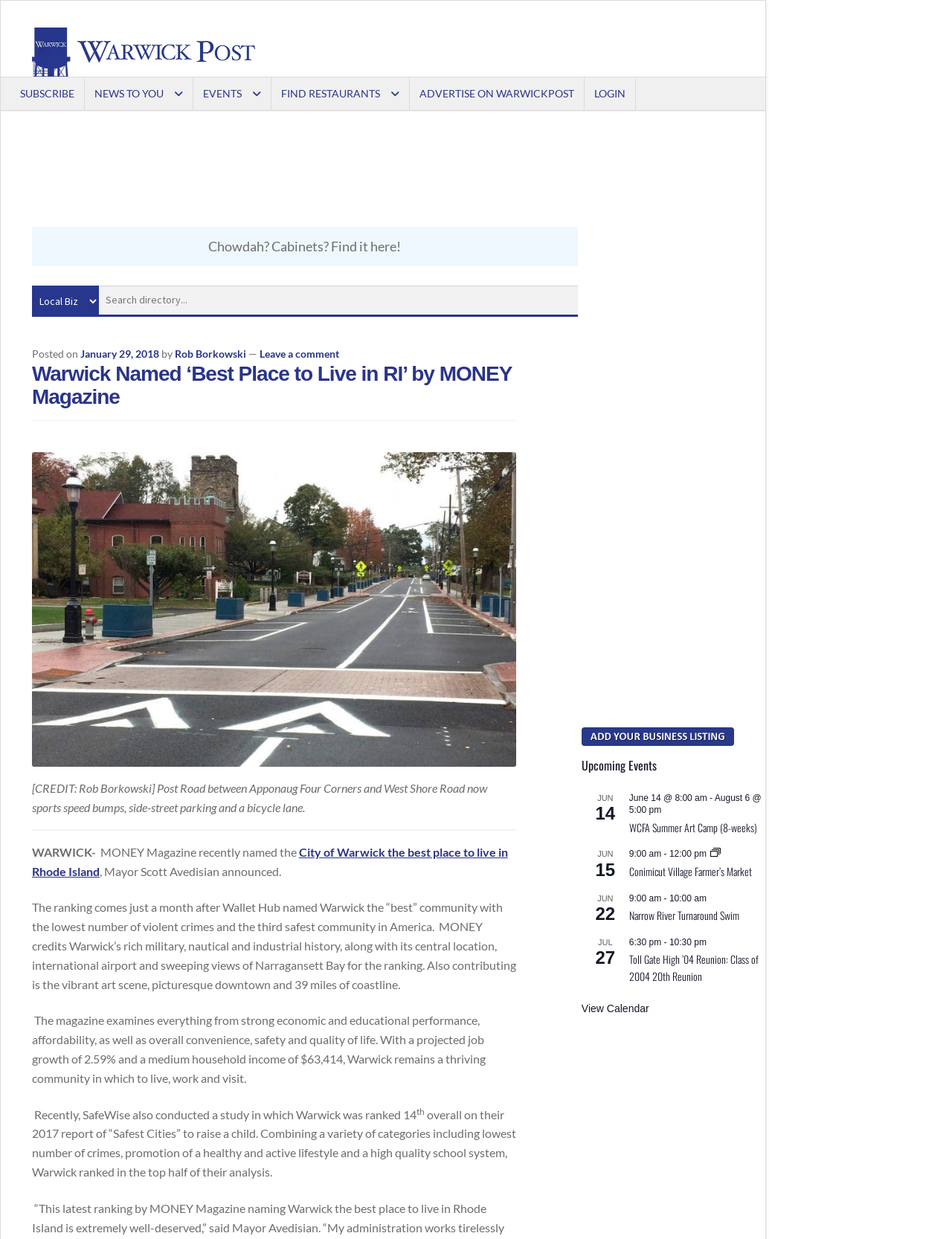Extract the top-level heading from the webpage and provide its text.

Warwick Named ‘Best Place to Live in RI’ by MONEY Magazine